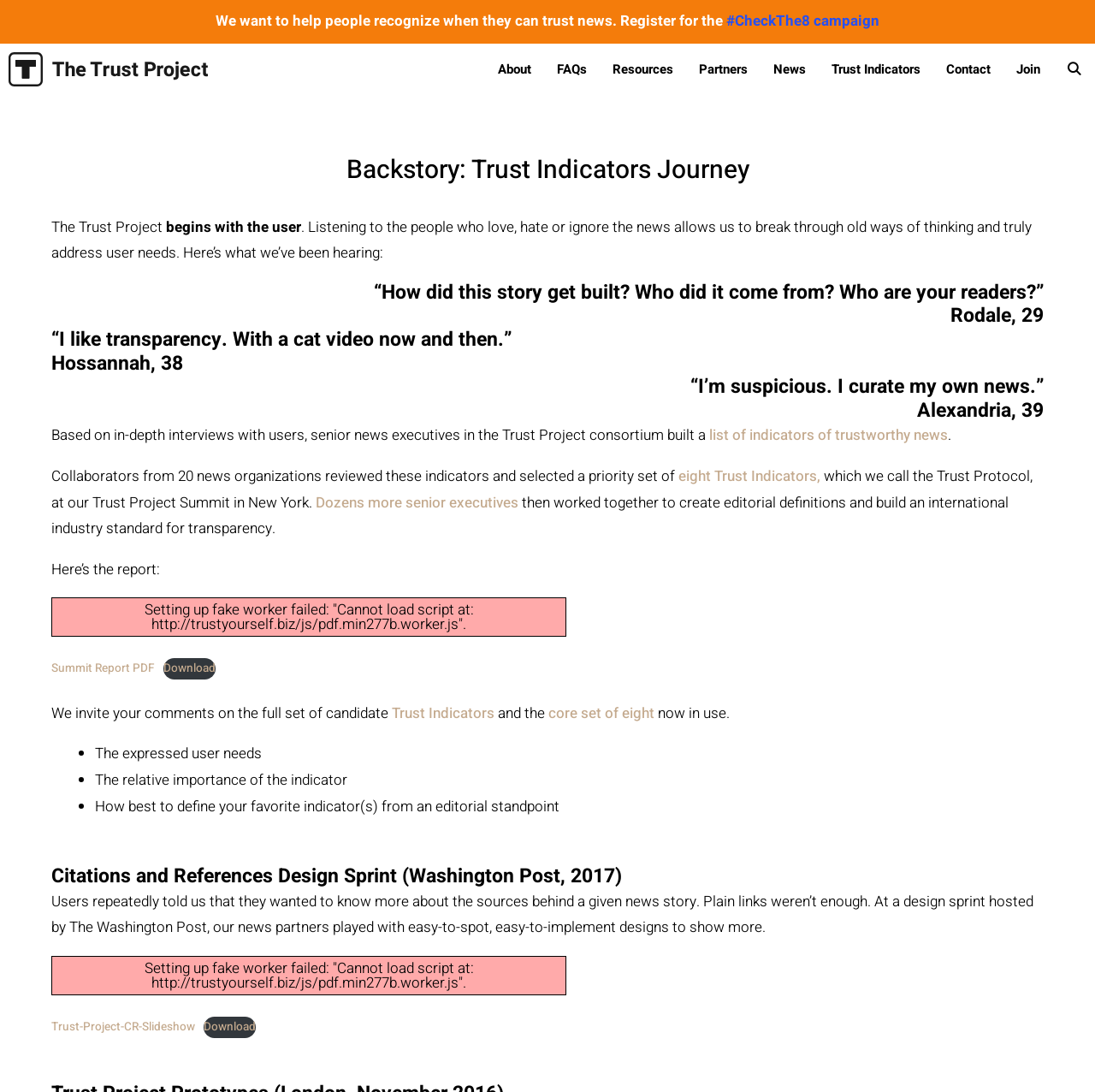Extract the bounding box for the UI element that matches this description: "core set of eight".

[0.501, 0.643, 0.601, 0.663]